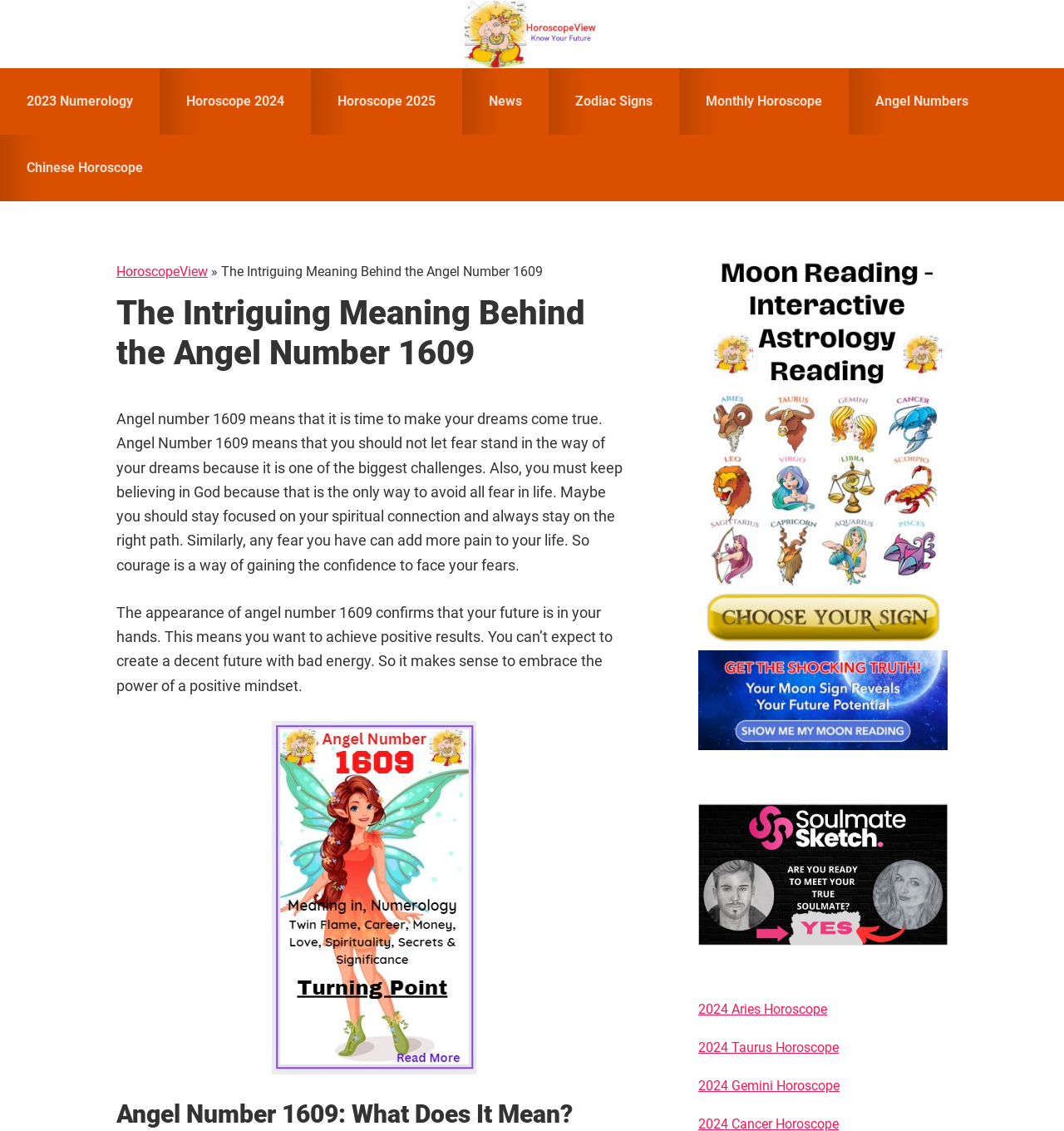How many images are there in the primary sidebar?
Please answer using one word or phrase, based on the screenshot.

3